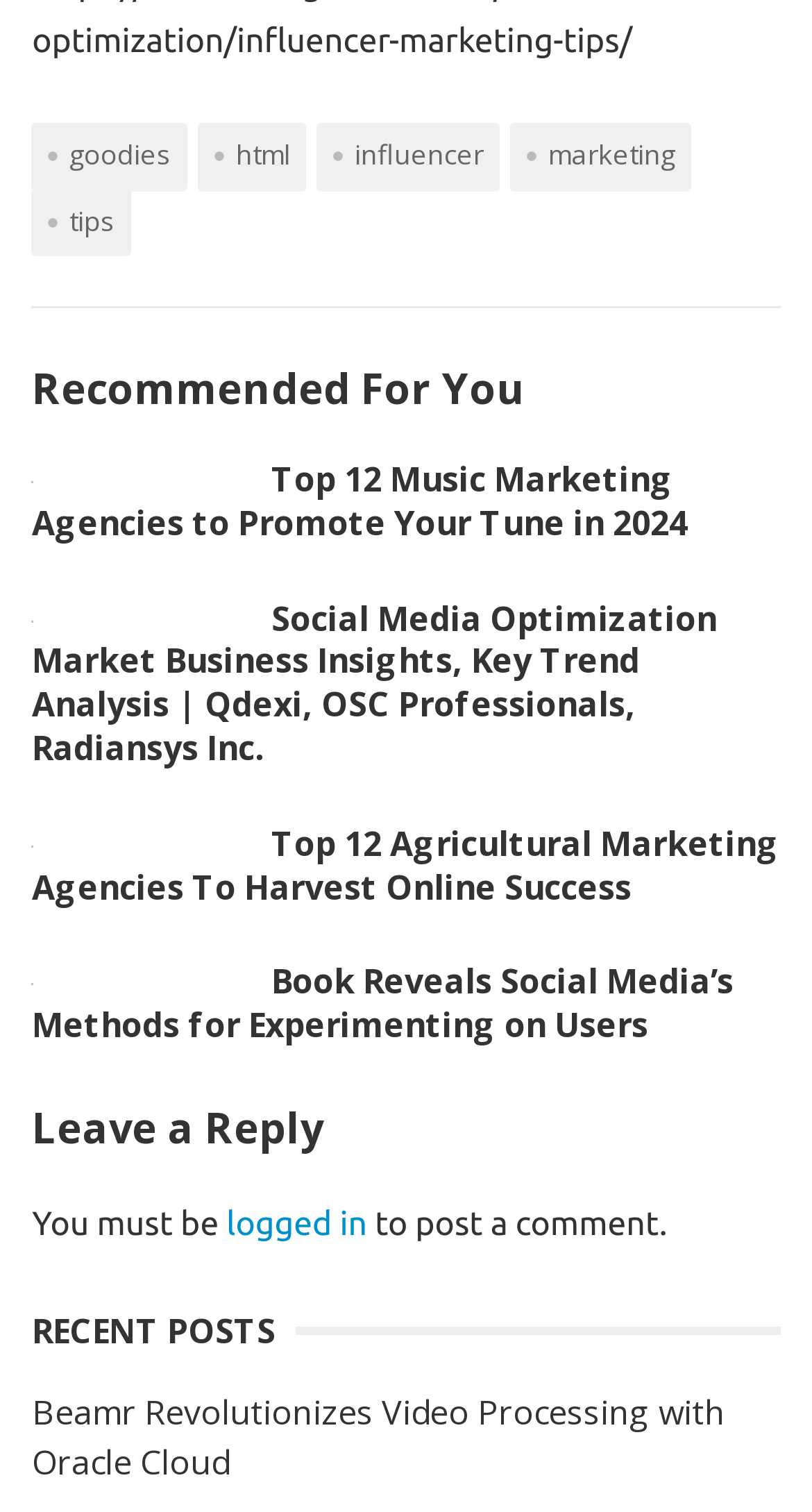Analyze the image and deliver a detailed answer to the question: What is the purpose of the section 'Leave a Reply'?

The section 'Leave a Reply' is intended for users to post a comment, as indicated by the static text 'You must be logged in to post a comment'.